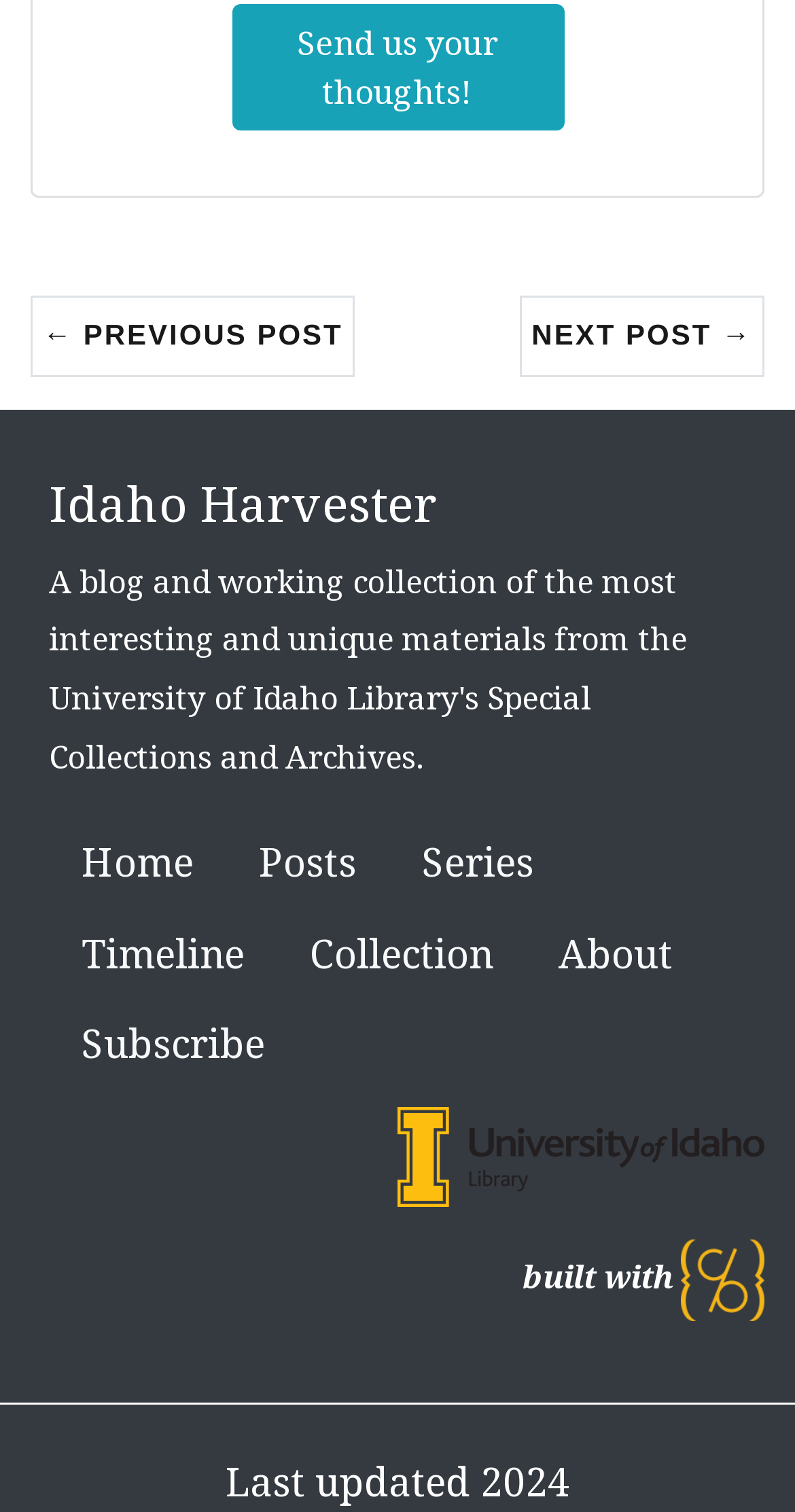Please identify the bounding box coordinates of the element I need to click to follow this instruction: "View 'About' page".

[0.662, 0.601, 0.887, 0.661]